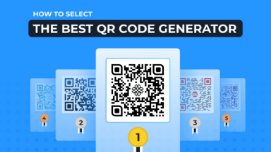What is the purpose of the highlighted QR code?
Based on the screenshot, answer the question with a single word or phrase.

Recommended option